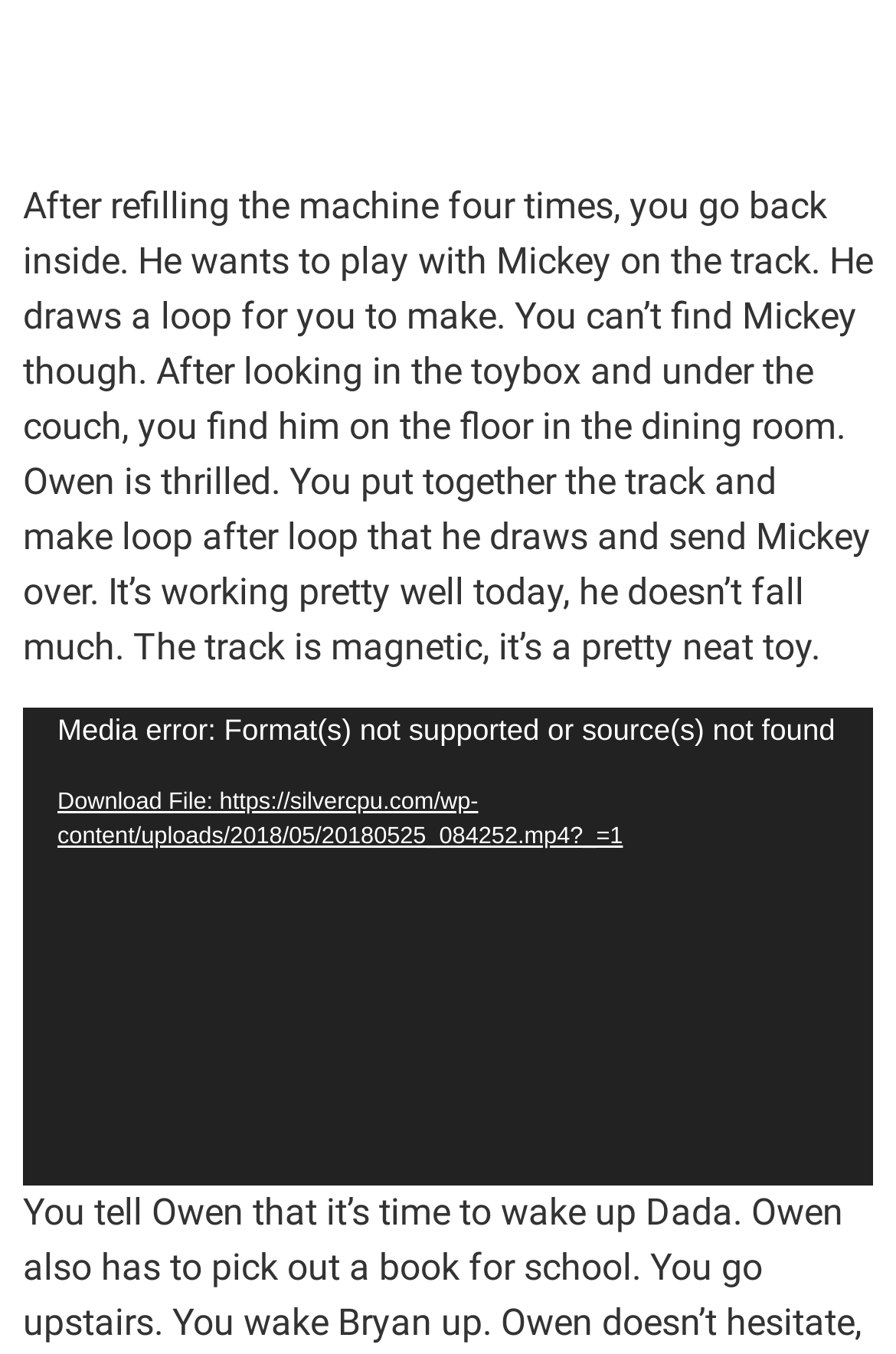Please find the bounding box for the following UI element description. Provide the coordinates in (top-left x, top-left y, bottom-right x, bottom-right y) format, with values between 0 and 1: Download File: https://silvercpu.com/wp-content/uploads/2018/05/20180525_084252.mp4?_=1

[0.026, 0.58, 0.974, 0.632]